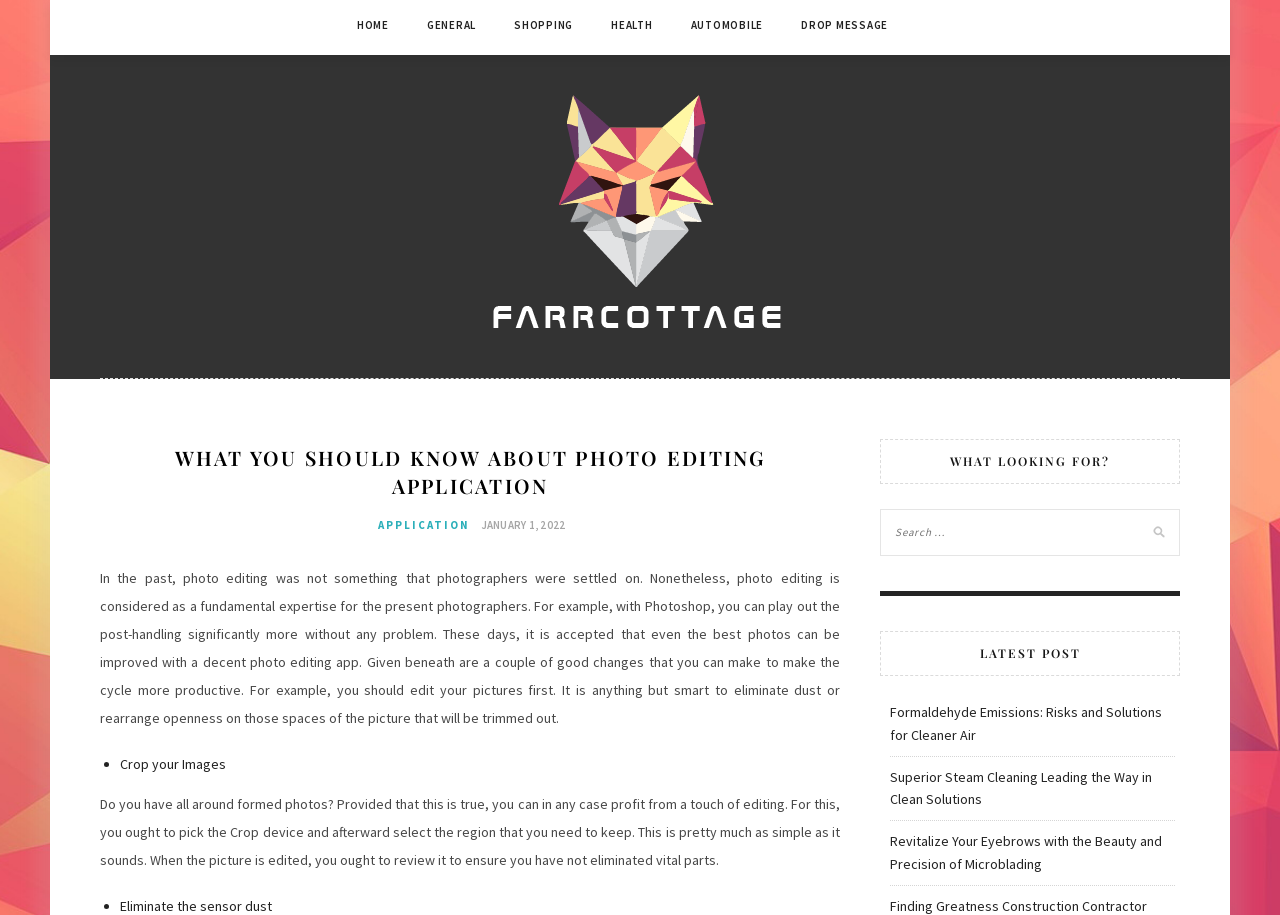What is the purpose of the Crop tool?
Look at the image and respond to the question as thoroughly as possible.

According to the text, the Crop tool is used to select the region of the image that you want to keep, and it is as simple as selecting the area you want to keep.